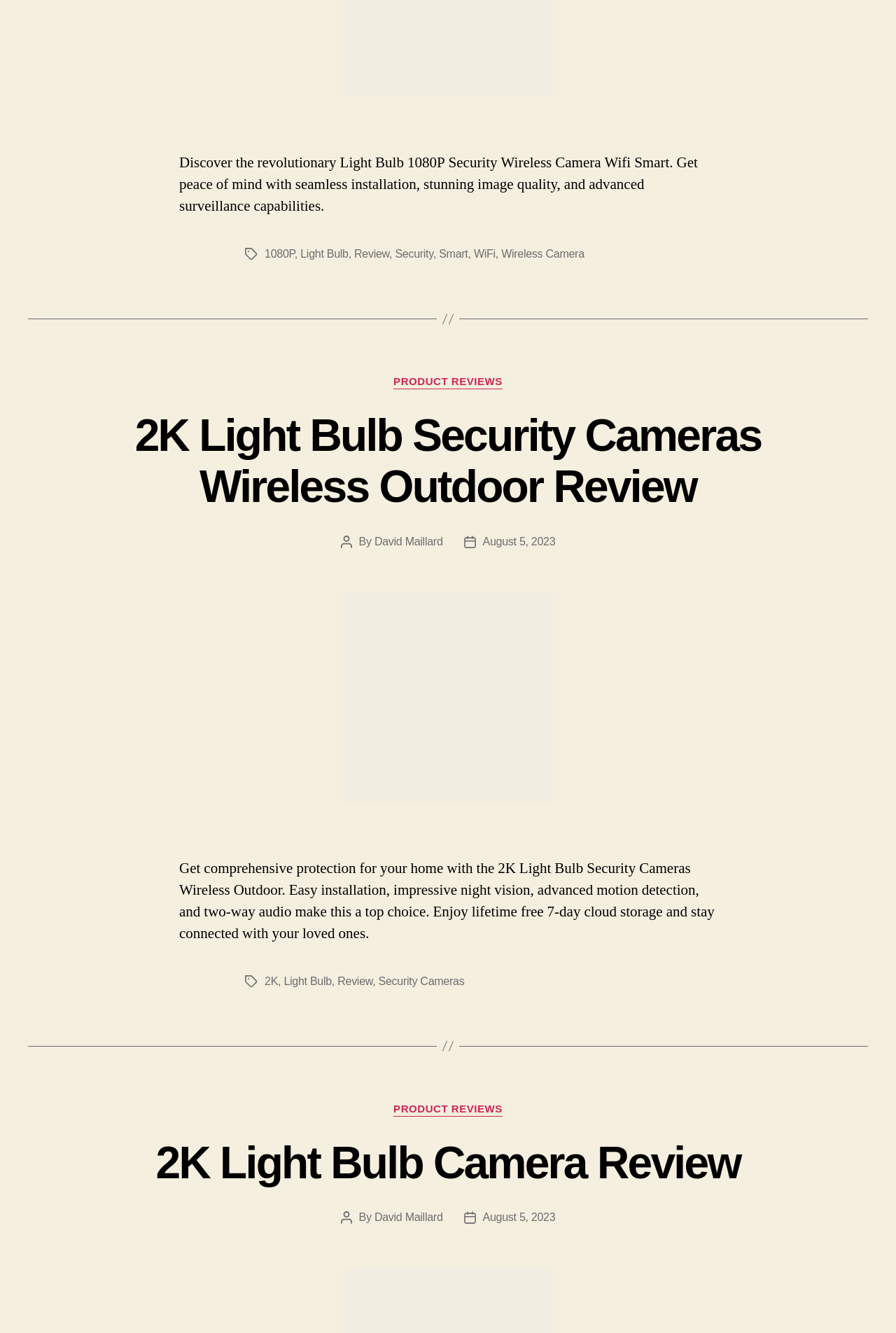Pinpoint the bounding box coordinates of the element that must be clicked to accomplish the following instruction: "Click on the 'David Maillard' link". The coordinates should be in the format of four float numbers between 0 and 1, i.e., [left, top, right, bottom].

[0.418, 0.402, 0.494, 0.411]